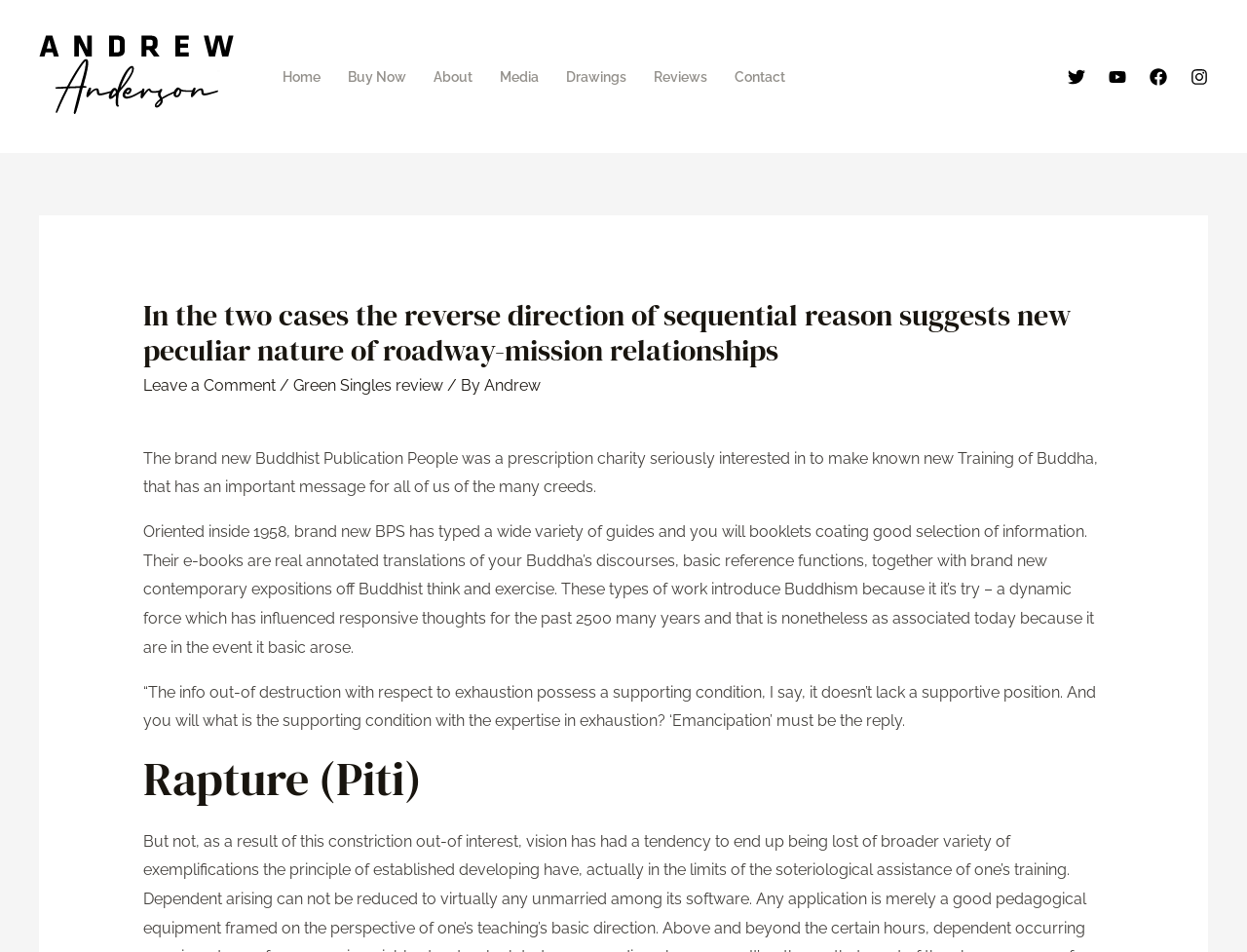Please determine the bounding box coordinates of the element to click in order to execute the following instruction: "View the image of Andrew Anderson". The coordinates should be four float numbers between 0 and 1, specified as [left, top, right, bottom].

[0.031, 0.033, 0.188, 0.128]